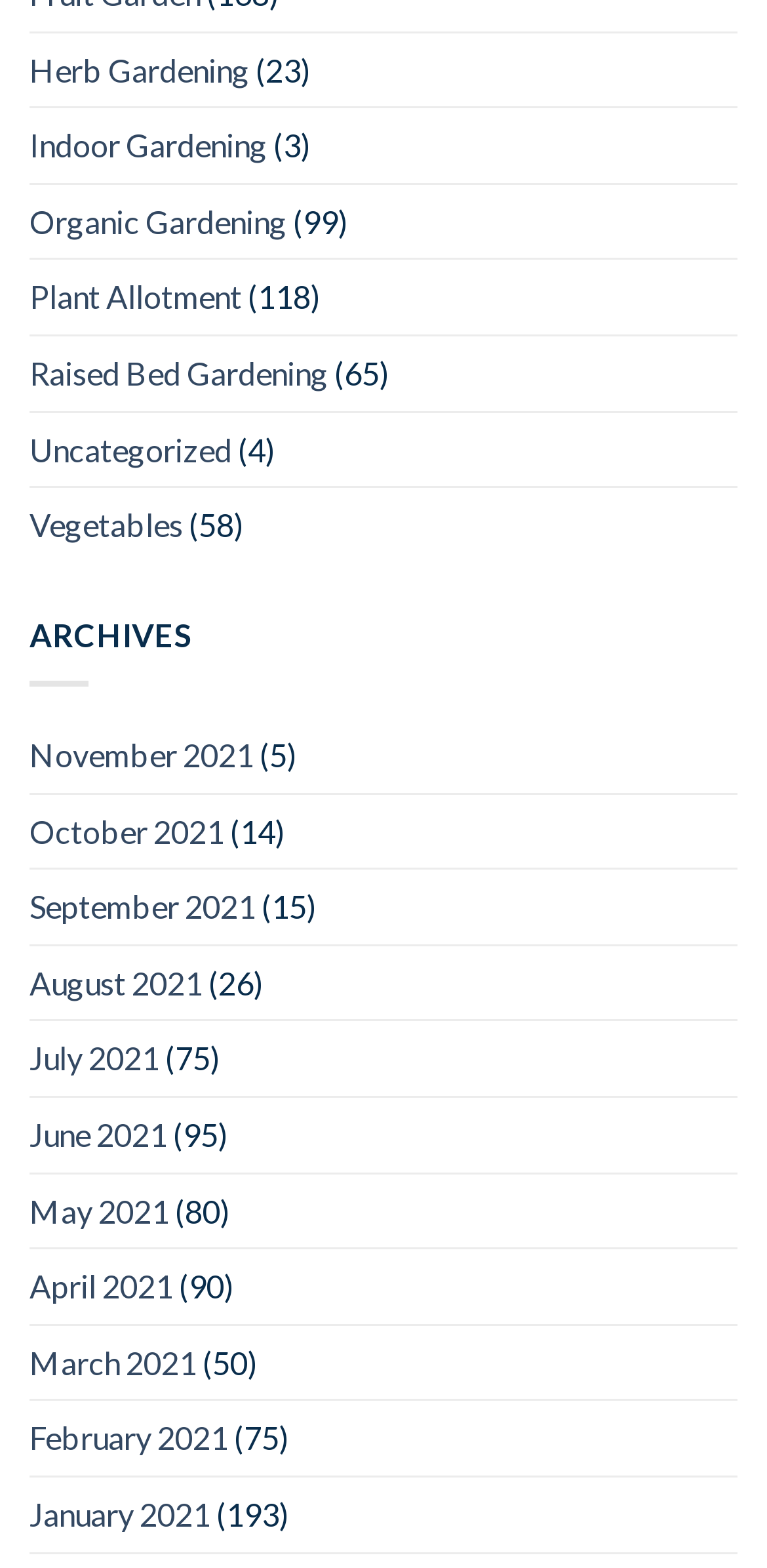Use the details in the image to answer the question thoroughly: 
What type of gardening is mentioned?

The webpage contains links to various categories, including 'Herb Gardening', 'Indoor Gardening', 'Organic Gardening', and more. These categories suggest that the webpage is related to gardening.